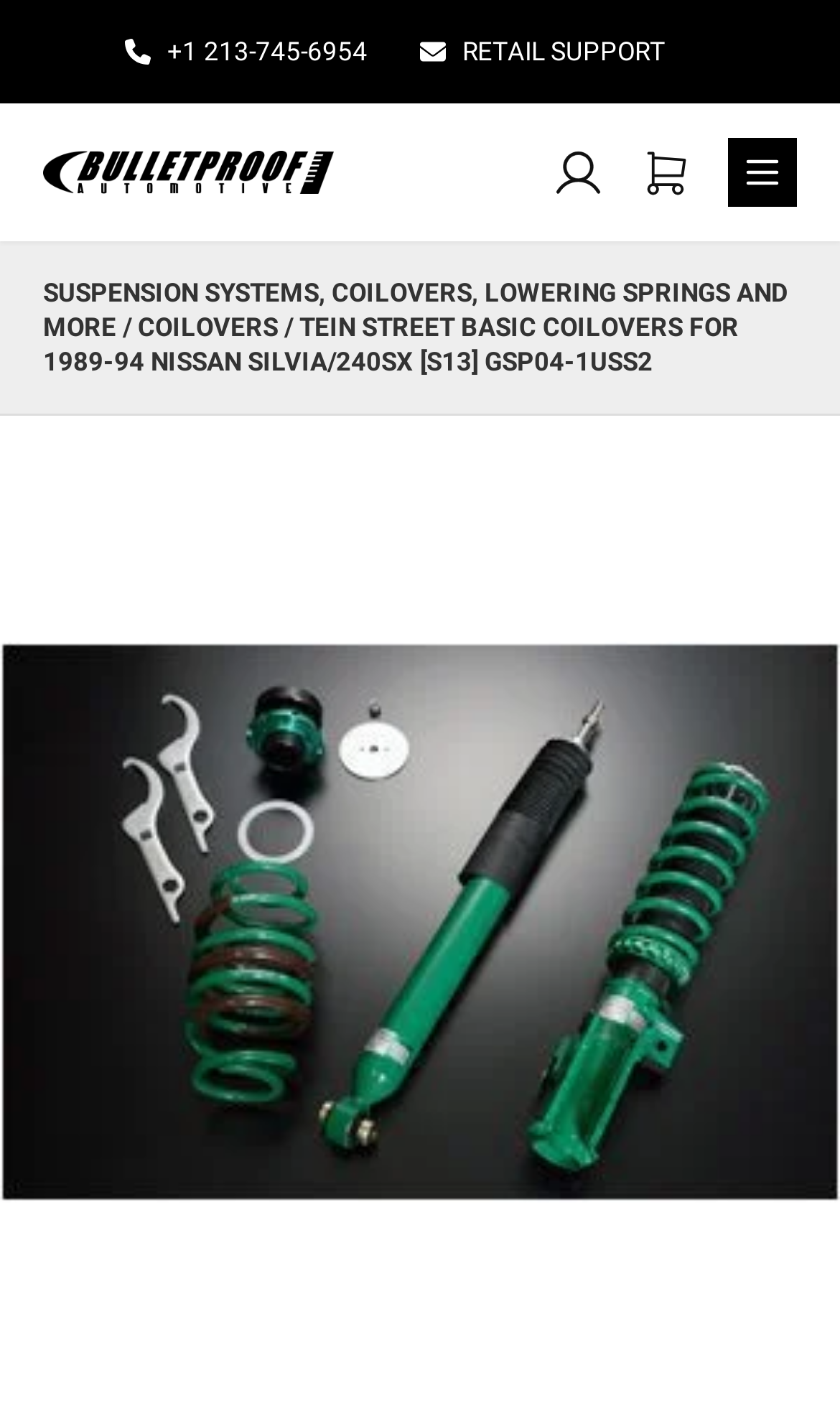Write an elaborate caption that captures the essence of the webpage.

The webpage is about Tein Street Basic Coilovers for 1989-94 Nissan Silvia/240SX [S13] GSP04-1USS2. At the top left, there is a phone number "+1 213-745-6954" with a small icon next to it. To the right of the phone number, there is a link "RETAIL SUPPORT" with another small icon. 

Below these links, there is a large logo of Bulletproof Automotive, which is centered at the top of the page. On the right side of the logo, there are two links, "My Account" and "Cart", each with a small icon. 

Further to the right, there is a small icon with no text. Below the logo, there is a navigation menu labeled "Breadcrumb" that shows the current location of the page. The menu has three links: "SUSPENSION SYSTEMS, COILOVERS, LOWERING SPRINGS AND MORE", "COILOVERS", and the current page "TEIN STREET BASIC COILOVERS FOR 1989-94 NISSAN SILVIA/240SX [S13] GSP04-1USS2". 

The main content of the page is a large image of the Tein Street Basic Coilovers, which takes up most of the page.